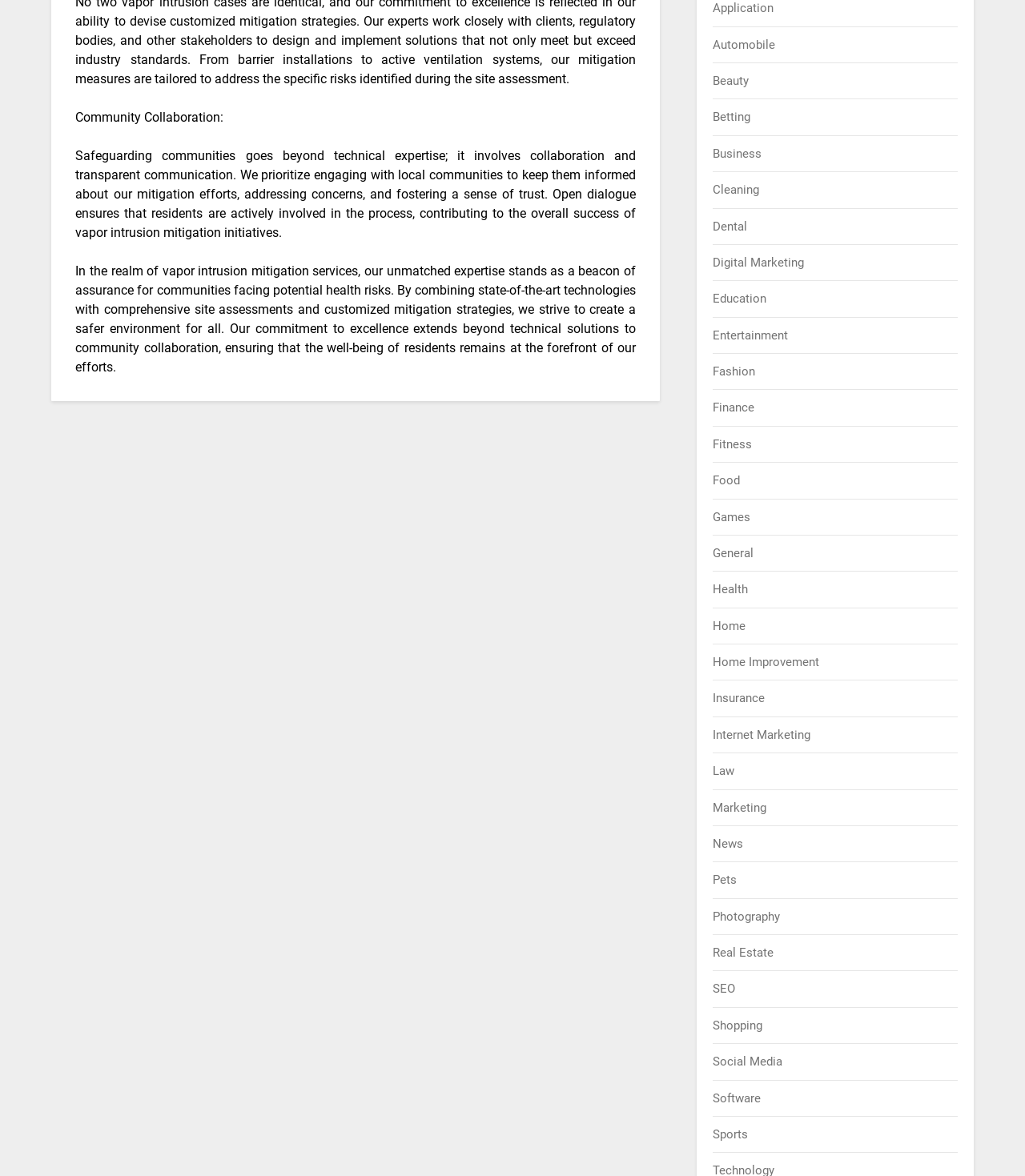Locate the bounding box of the UI element described in the following text: "Application".

[0.696, 0.001, 0.755, 0.013]